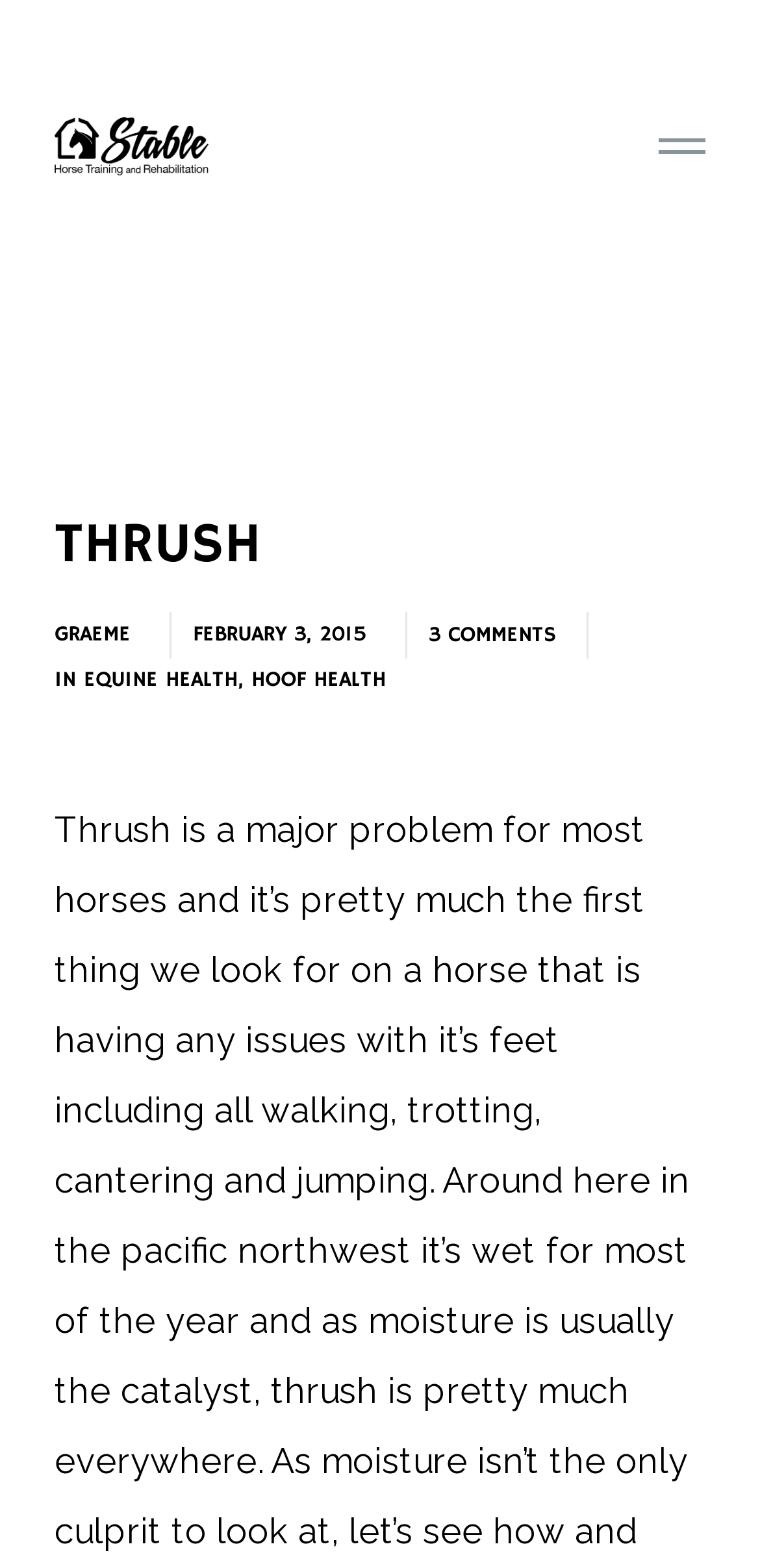How many comments are there?
Identify the answer in the screenshot and reply with a single word or phrase.

3